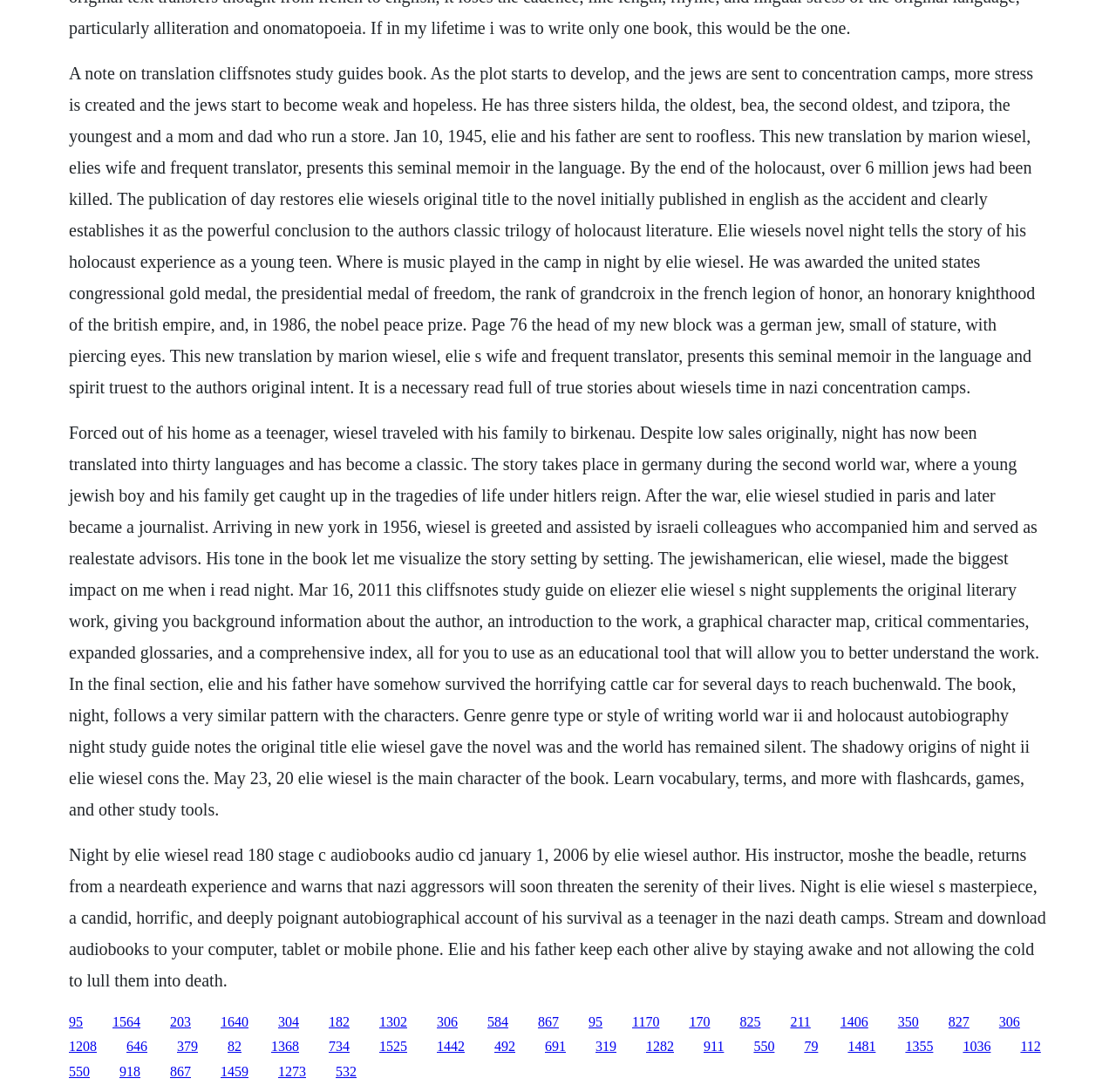Determine the bounding box coordinates of the clickable element to achieve the following action: 'Read more about Elie Wiesel's experience in Nazi concentration camps'. Provide the coordinates as four float values between 0 and 1, formatted as [left, top, right, bottom].

[0.062, 0.058, 0.928, 0.363]